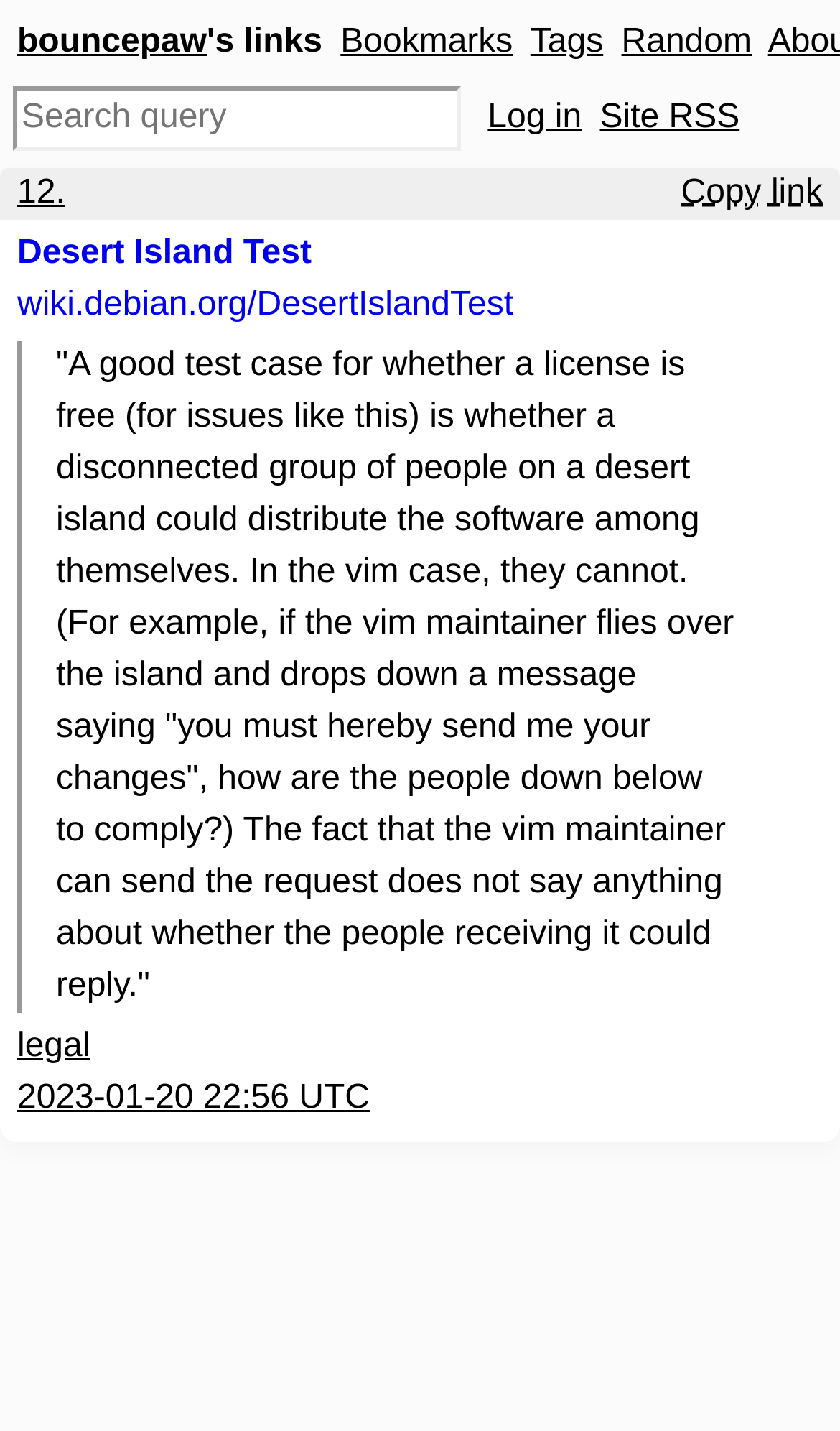Could you specify the bounding box coordinates for the clickable section to complete the following instruction: "read the Desert Island Test article"?

[0.021, 0.16, 0.979, 0.196]